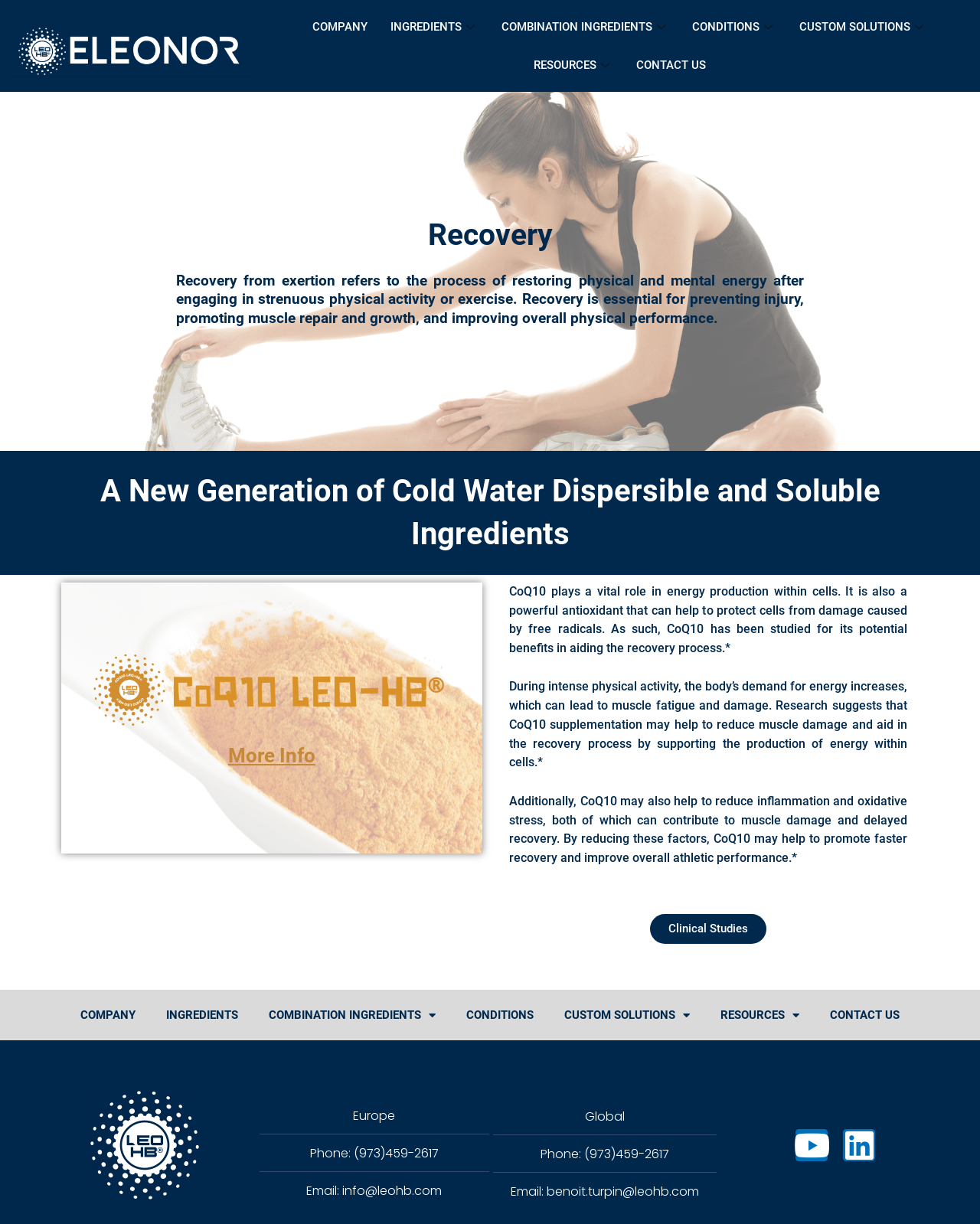Please answer the following question using a single word or phrase: What is the role of CoQ10 in energy production?

Vital role